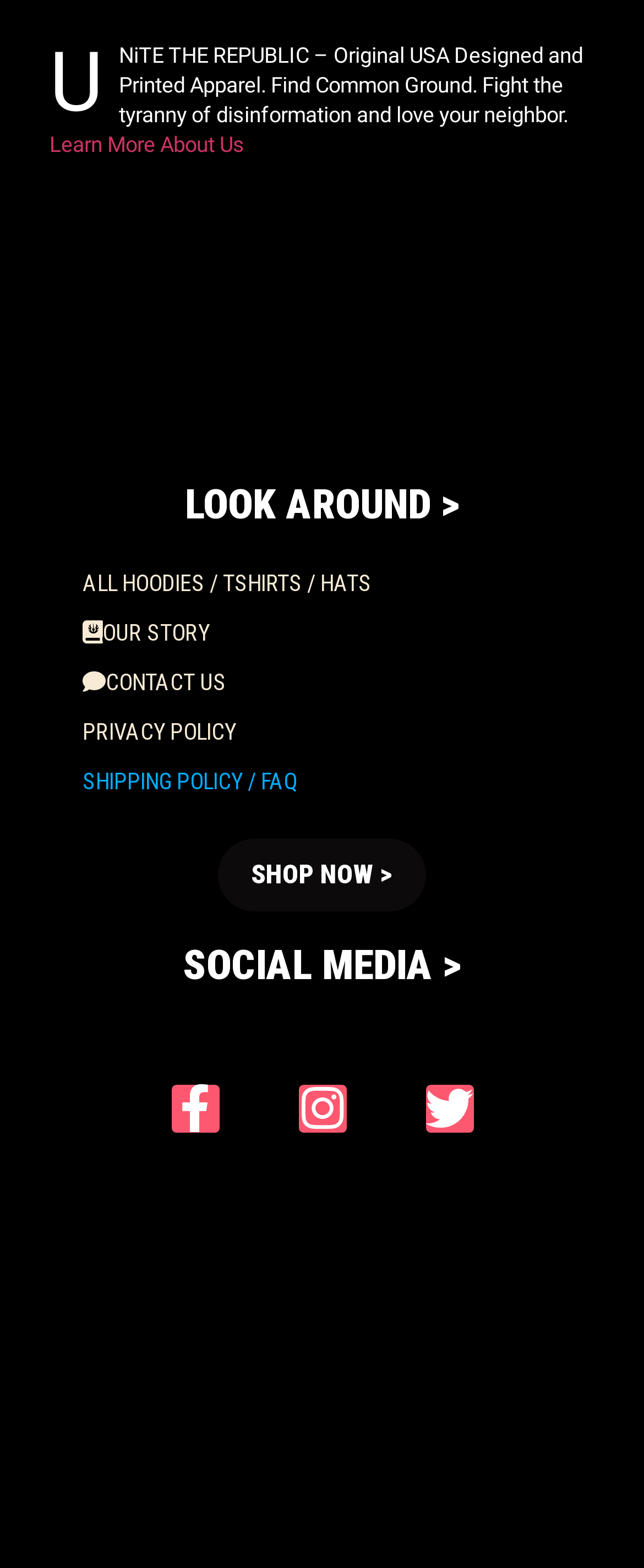What is the last link in the footer section?
Based on the screenshot, provide your answer in one word or phrase.

SHIPPING POLICY / FAQ